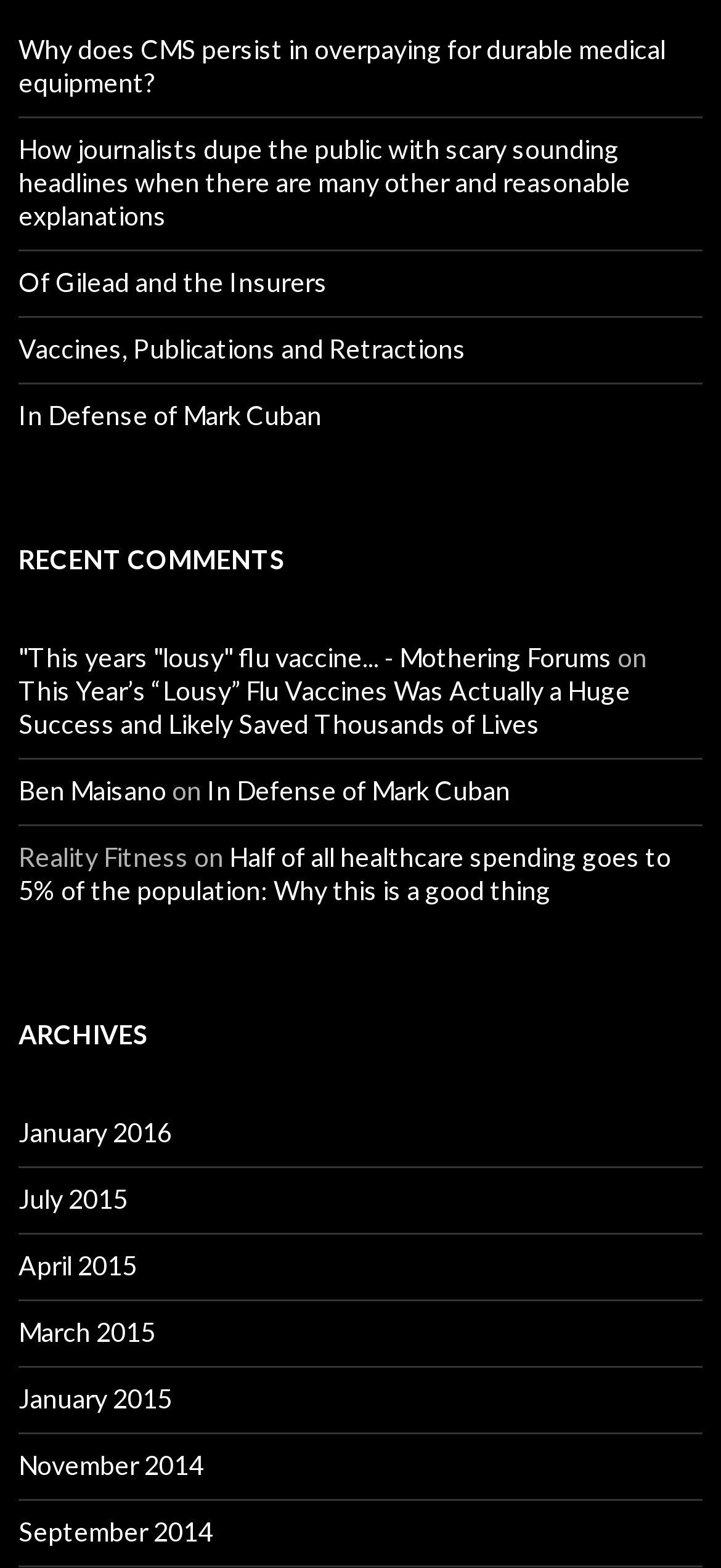Could you specify the bounding box coordinates for the clickable section to complete the following instruction: "Visit the Reality Fitness website"?

[0.026, 0.536, 0.262, 0.556]